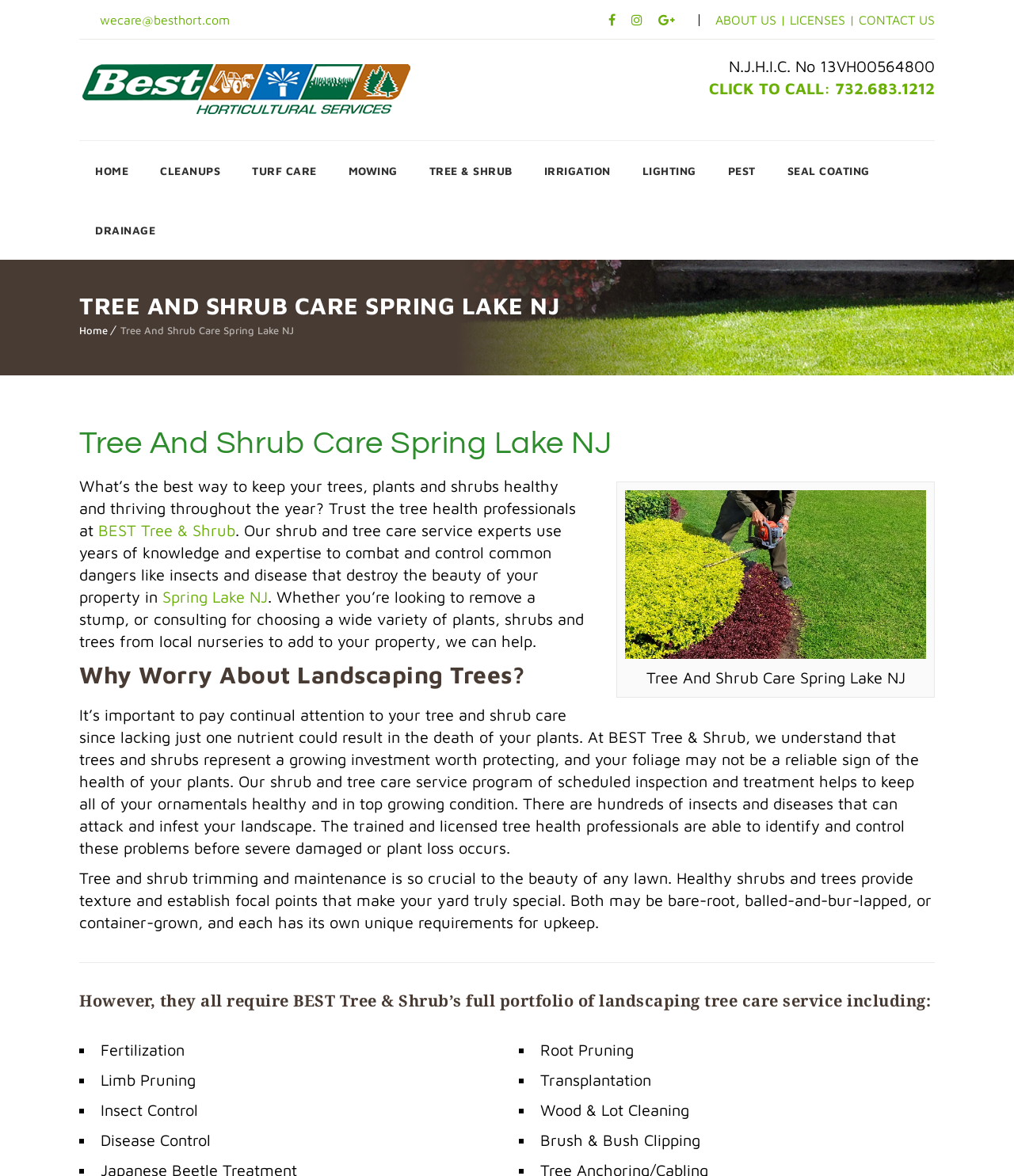Give a complete and precise description of the webpage's appearance.

This webpage is about Tree And Shrub Care Spring Lake NJ, a family-owned and operated tree service company. At the top left corner, there is a link to the company's email address, "wecare@besthort.com", and three social media links represented by icons. To the right of these links, there are navigation links to "ABOUT US", "LICENSES", and "CONTACT US". Below these links, there is a logo of "Best Horticultural Services" with an image and a text description.

On the left side of the page, there is a vertical menu with links to different services offered by the company, including "HOME", "CLEANUPS", "TURF CARE", "MOWING", "TREE & SHRUB", "IRRIGATION", "LIGHTING", "PEST", "SEAL COATING", and "DRAINAGE".

The main content of the page is divided into several sections. The first section has a heading "TREE AND SHRUB CARE SPRING LAKE NJ" and a brief introduction to the company's tree and shrub care services. Below this section, there is a figure with an image and a caption.

The next section has a heading "Why Worry About Landscaping Trees?" and a long paragraph discussing the importance of tree and shrub care. This is followed by another section with a heading "However, they all require BEST Tree & Shrub’s full portfolio of landscaping tree care service including:" and a list of services offered by the company, including fertilization, limb pruning, insect control, disease control, root pruning, transplantation, wood and lot cleaning, and brush and bush clipping.

Throughout the page, there are several static text elements providing additional information about the company's services and expertise. At the bottom right corner, there is a link to "CLICK TO CALL: 732.683.1212" and a text element displaying the company's license number, "N.J.H.I.C. No 13VH00564800".